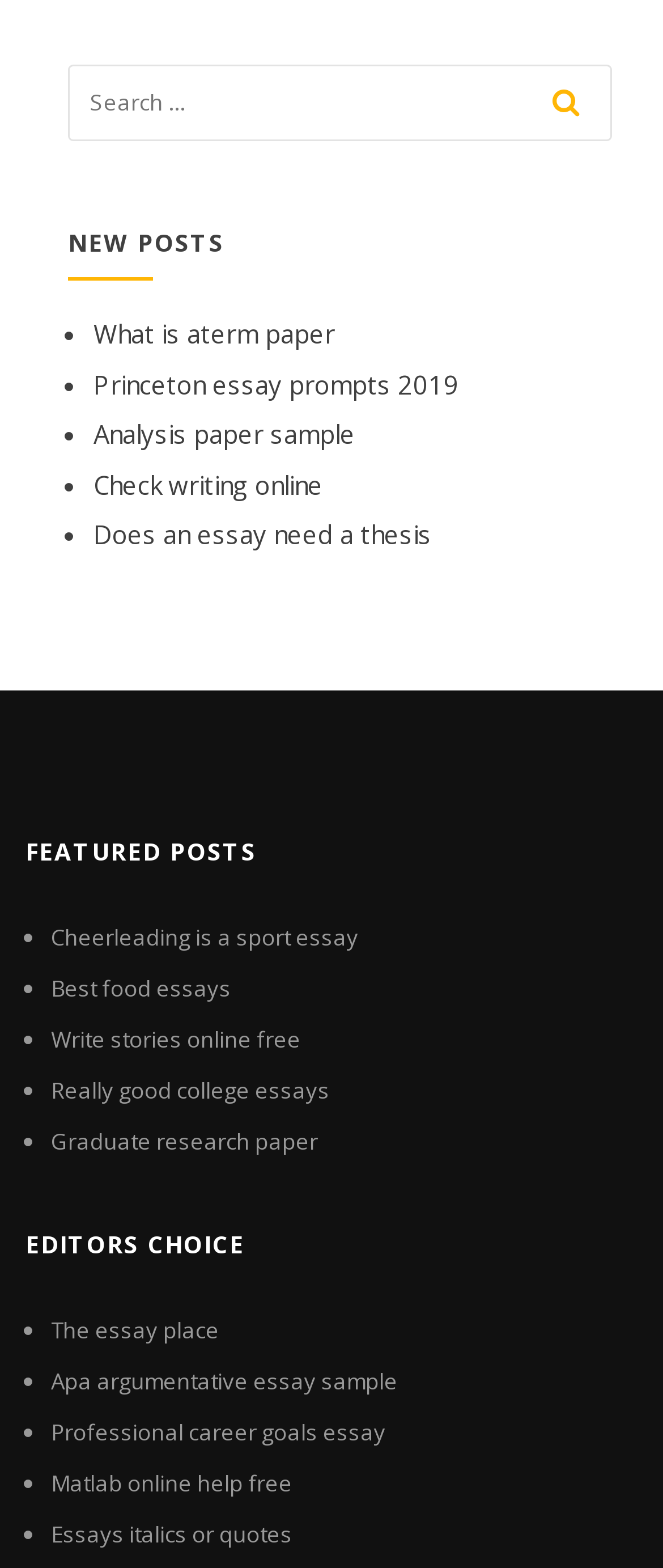What is the icon on the search button?
Using the information presented in the image, please offer a detailed response to the question.

The search button has an icon represented by the Unicode character '', which is a magnifying glass symbol. This icon is commonly used to represent search functionality.